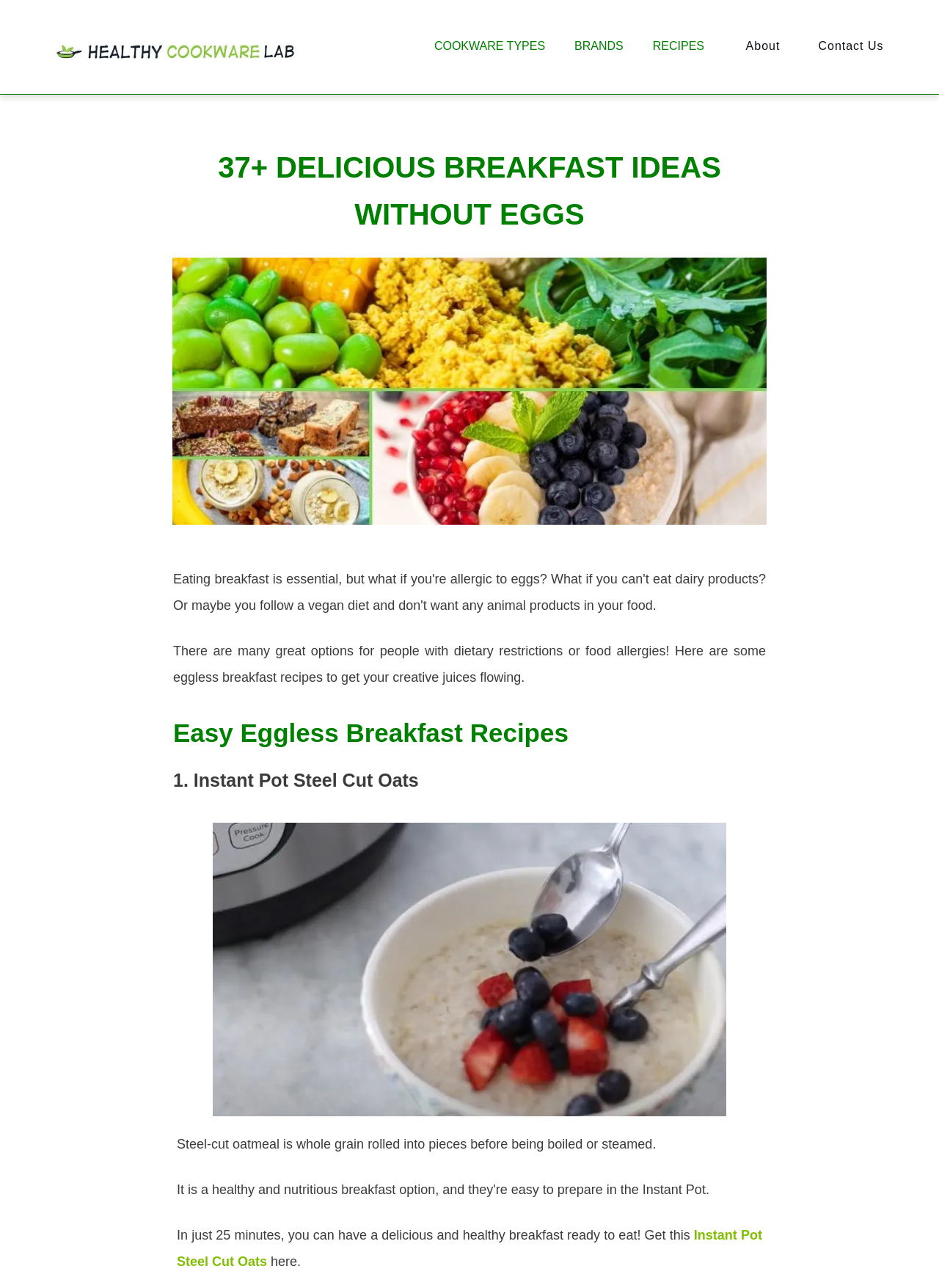Identify the bounding box coordinates of the area that should be clicked in order to complete the given instruction: "go to COOKWARE TYPES". The bounding box coordinates should be four float numbers between 0 and 1, i.e., [left, top, right, bottom].

[0.462, 0.028, 0.581, 0.045]